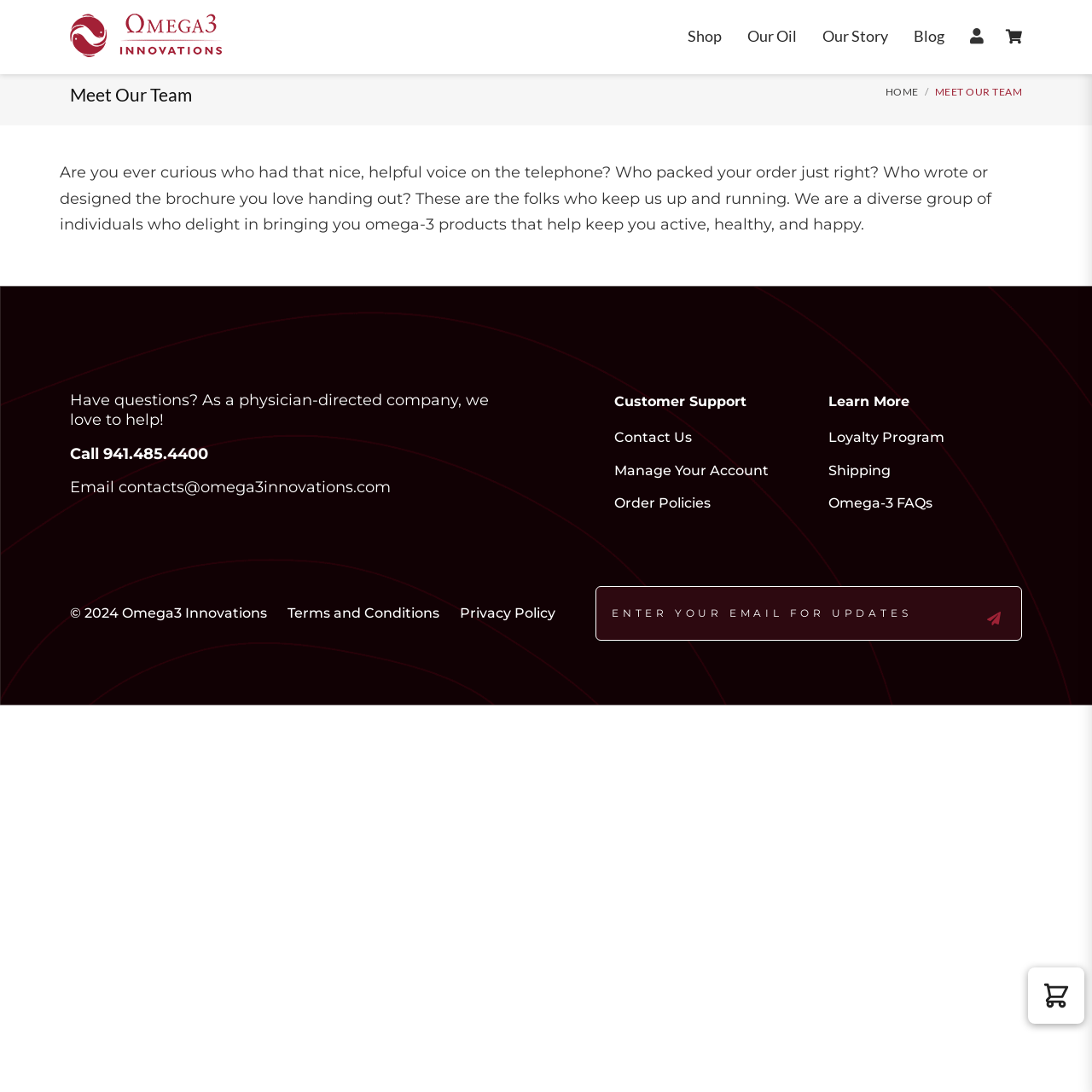Determine the bounding box coordinates of the area to click in order to meet this instruction: "Apply Now through the Admission Portal".

None